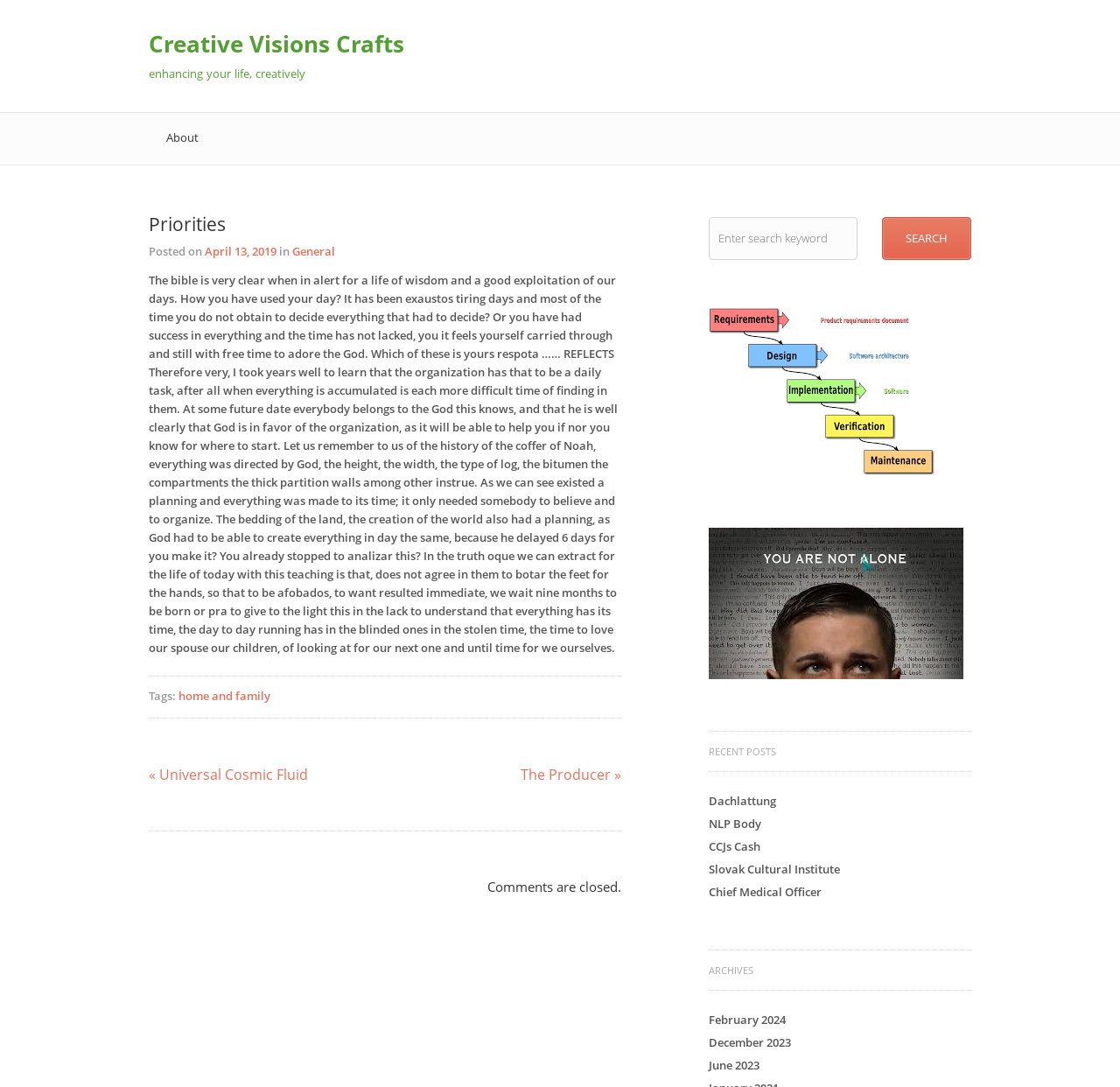Determine the bounding box coordinates for the element that should be clicked to follow this instruction: "Read the 'Priorities' article". The coordinates should be given as four float numbers between 0 and 1, in the format [left, top, right, bottom].

[0.133, 0.195, 0.555, 0.217]